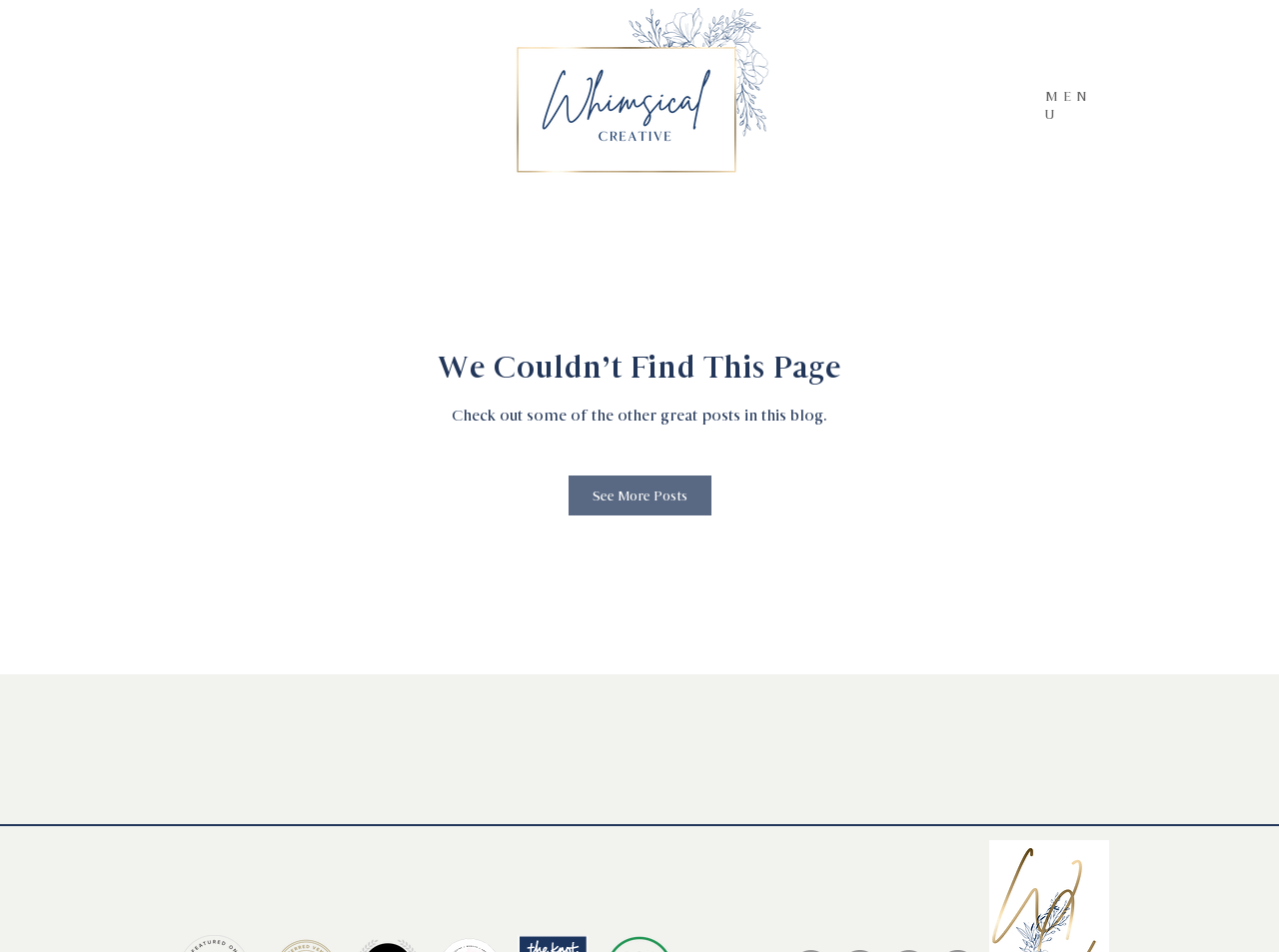Describe every aspect of the webpage comprehensively.

The webpage is titled "Post | Whimsical Creative" and features a logo of "Whimsical Creative Houston Wedding Planners and Florists" at the top left corner, which is also a clickable link. To the top right, there is a "MENU" button that, when clicked, opens a dialog popup.

Below the top section, the main content area occupies the majority of the page. Here, a prominent message is displayed, stating "We Couldn’t Find This Page". Below this message, a paragraph of text reads, "Check out some of the other great posts in this blog." This is followed by a "See More Posts" link, positioned slightly below and to the right of the text.